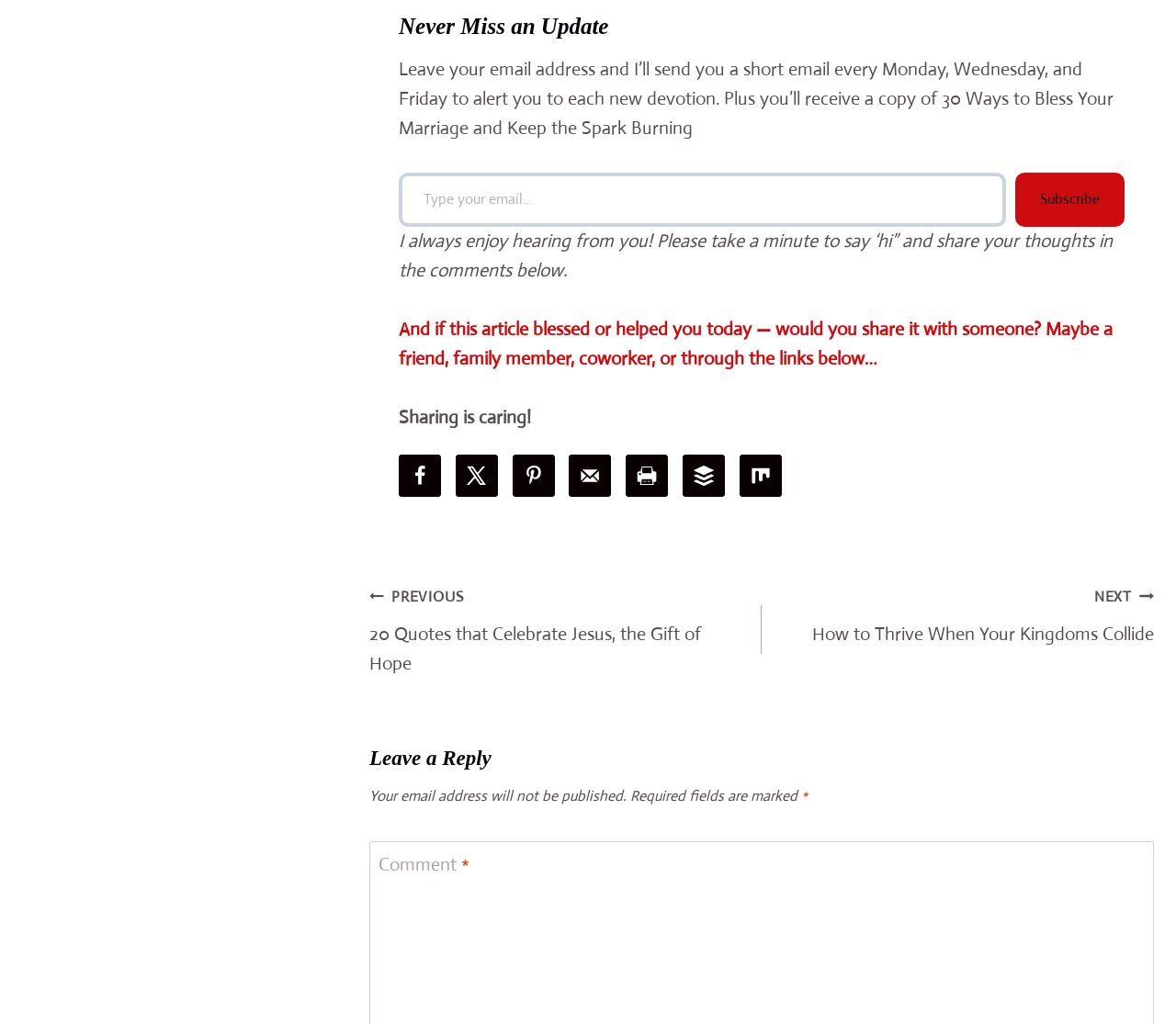Please locate the bounding box coordinates for the element that should be clicked to achieve the following instruction: "Share on Facebook". Ensure the coordinates are given as four float numbers between 0 and 1, i.e., [left, top, right, bottom].

[0.339, 0.444, 0.375, 0.485]